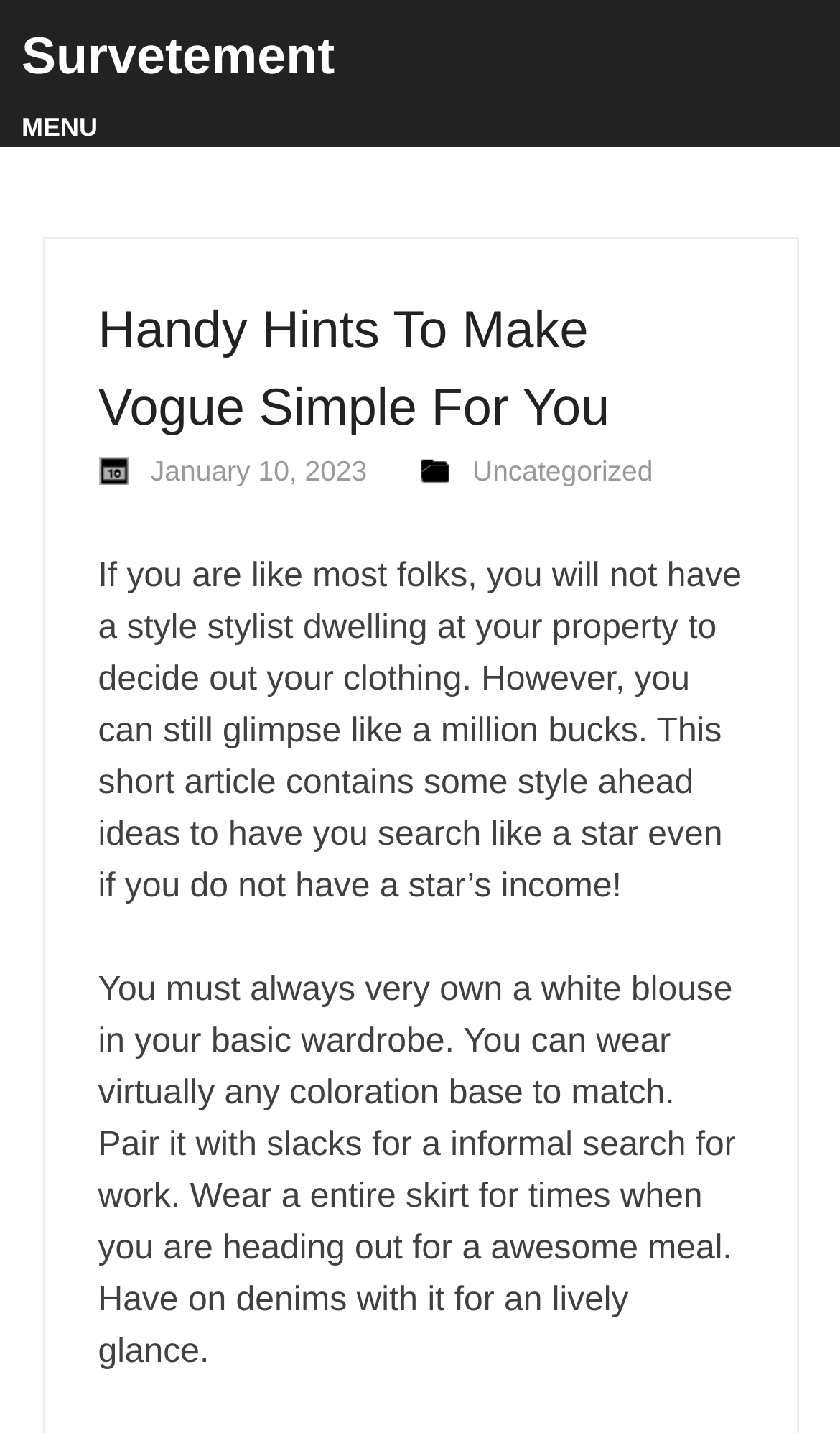Return the bounding box coordinates of the UI element that corresponds to this description: "sabhitech". The coordinates must be given as four float numbers in the range of 0 and 1, [left, top, right, bottom].

None